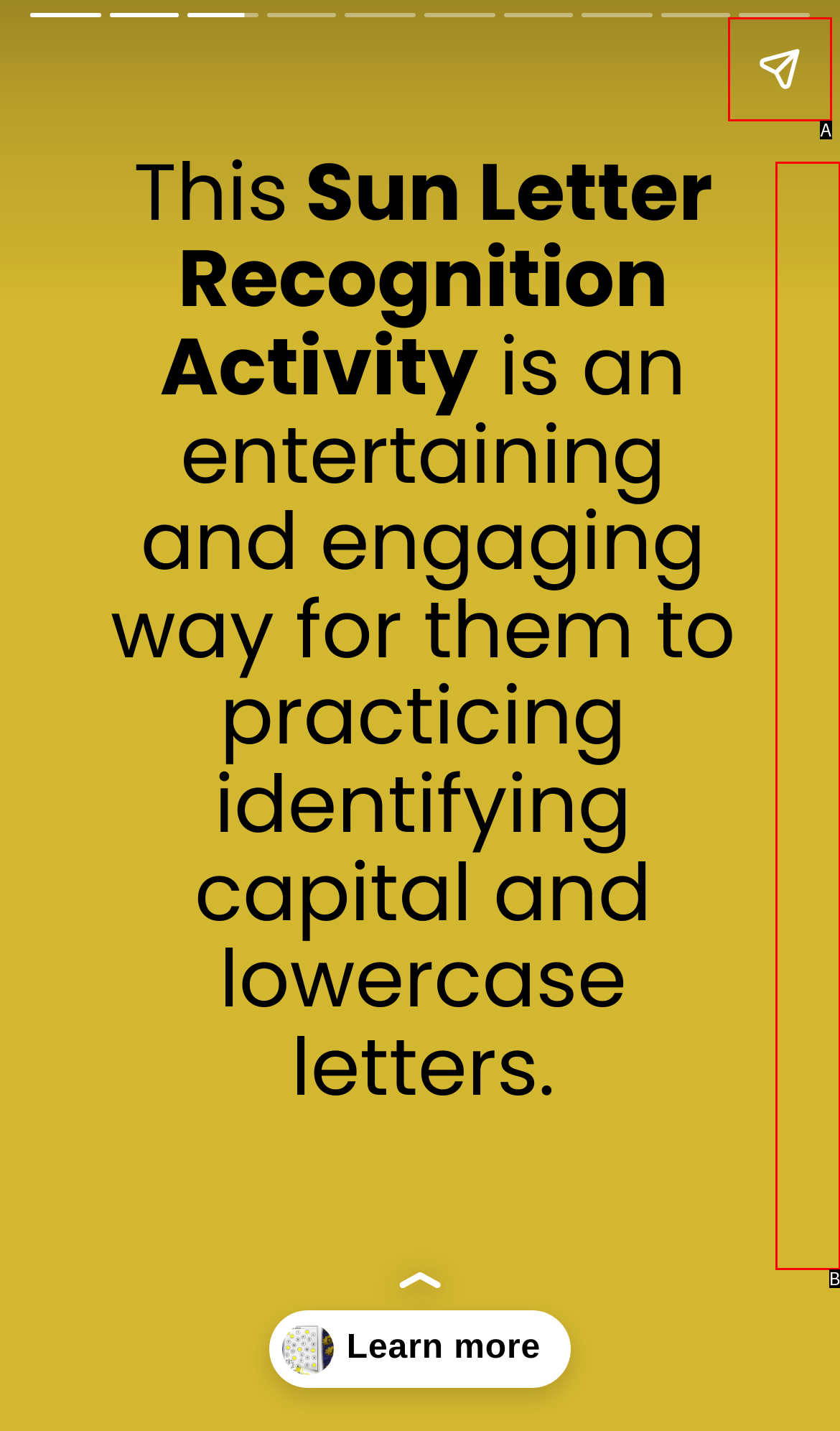Based on the given description: aria-label="Share story", determine which HTML element is the best match. Respond with the letter of the chosen option.

A